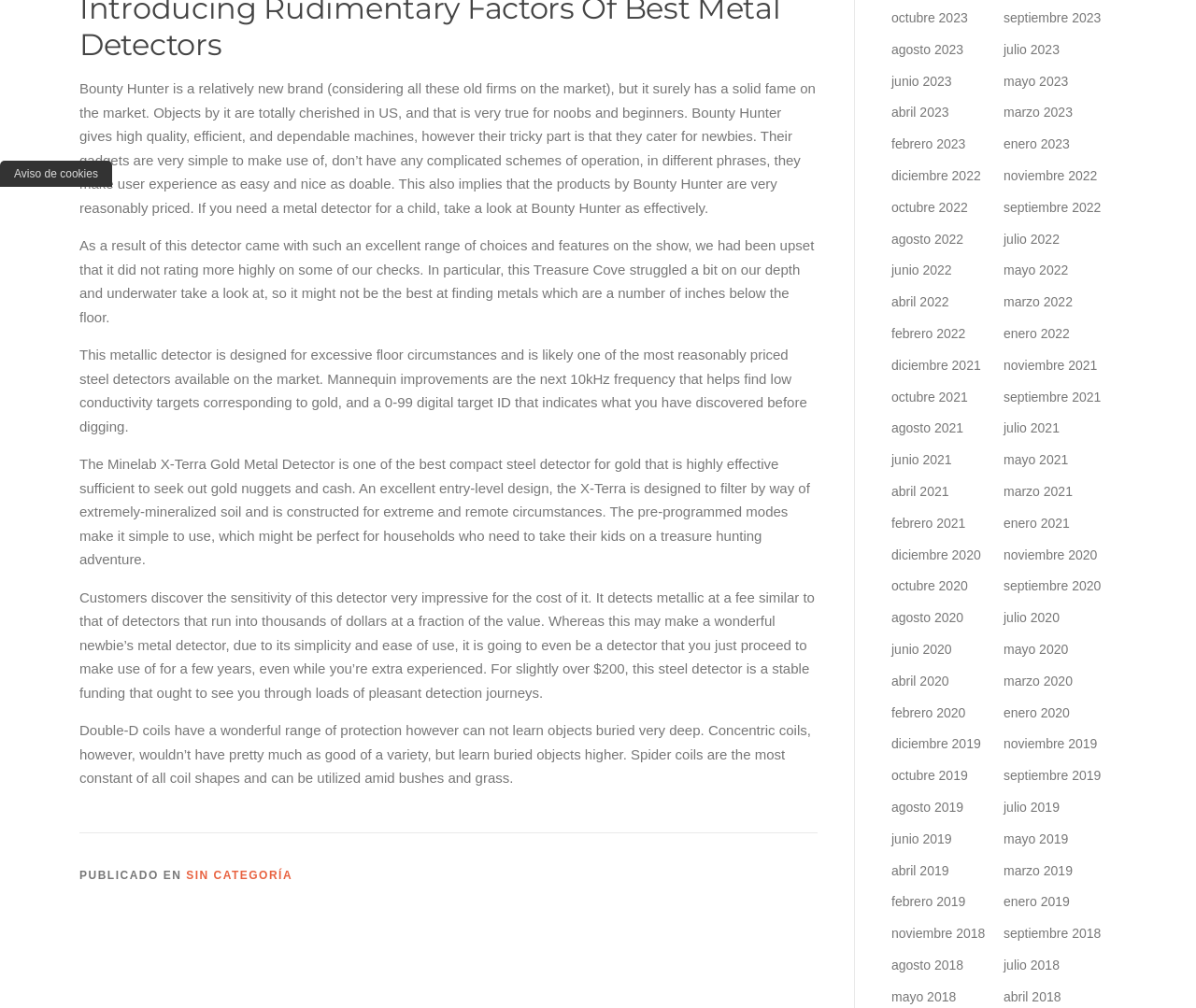Extract the bounding box of the UI element described as: "mayo 2023".

[0.839, 0.073, 0.893, 0.088]